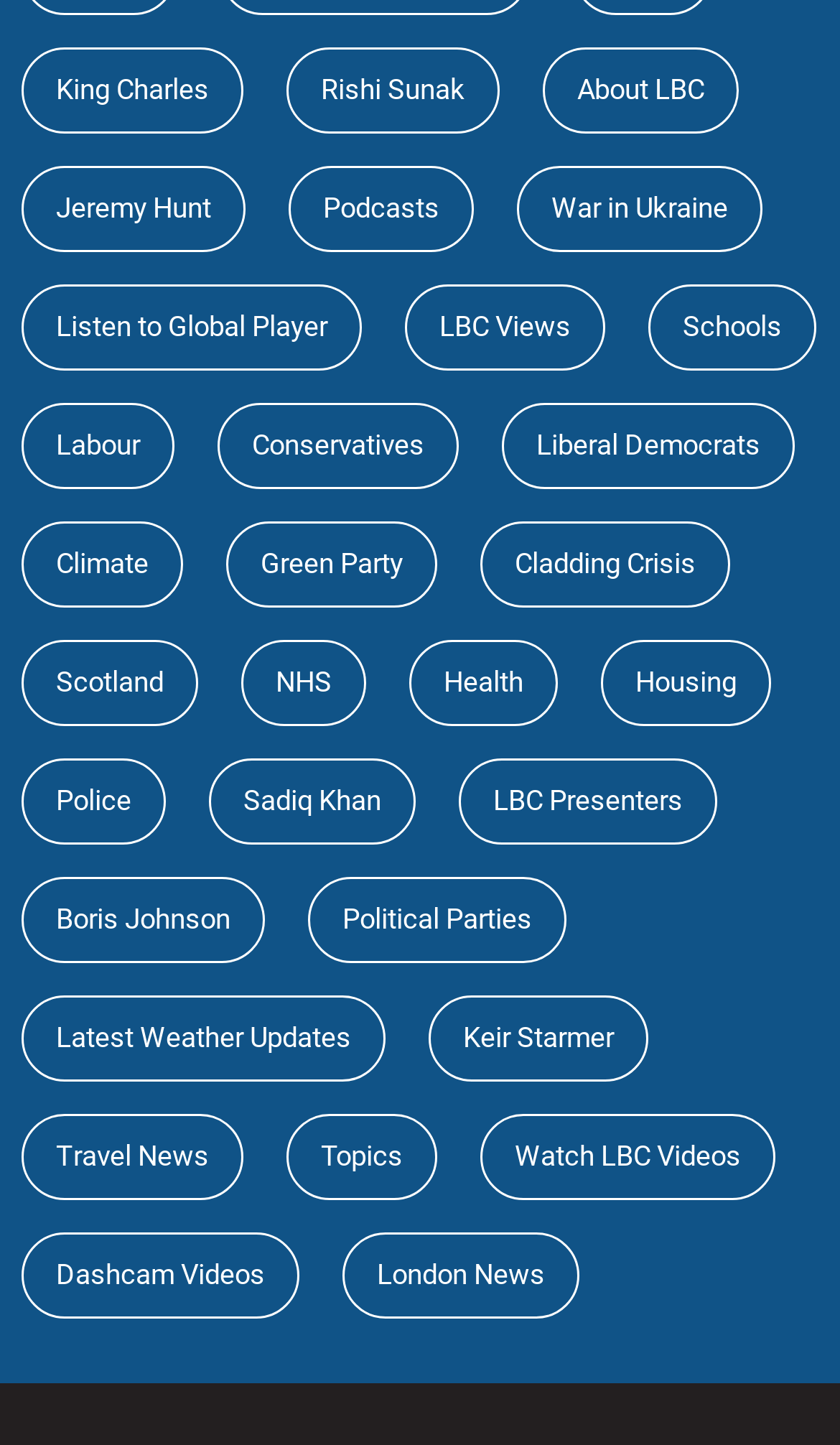Use a single word or phrase to answer the following:
What is the topic related to education?

Schools